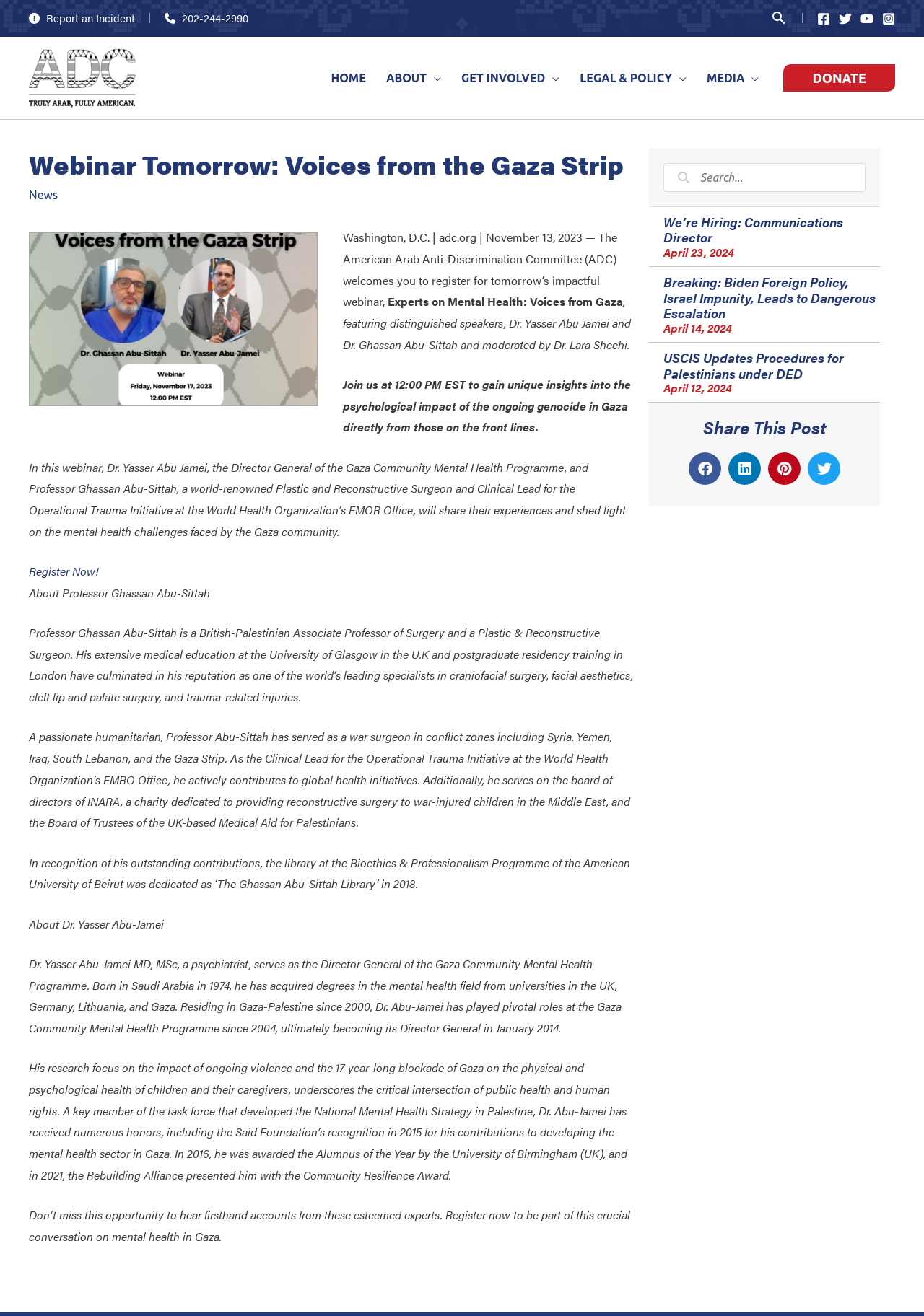Can you specify the bounding box coordinates of the area that needs to be clicked to fulfill the following instruction: "Donate to ADC"?

[0.848, 0.049, 0.969, 0.07]